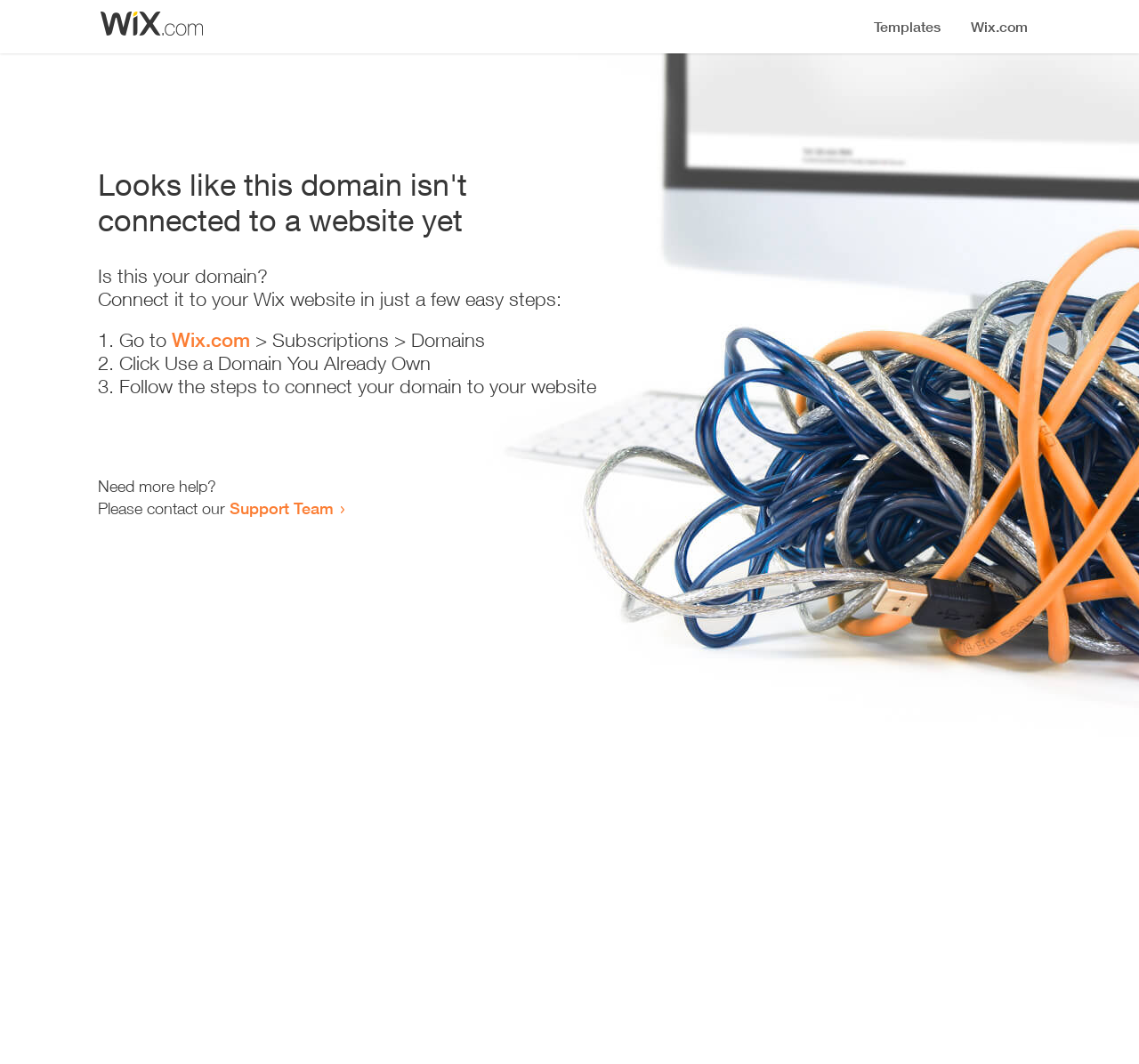Is this webpage related to Wix?
Please respond to the question with as much detail as possible.

The webpage mentions 'Wix.com' and provides instructions on how to connect a domain to a Wix website, which suggests that the webpage is related to Wix.